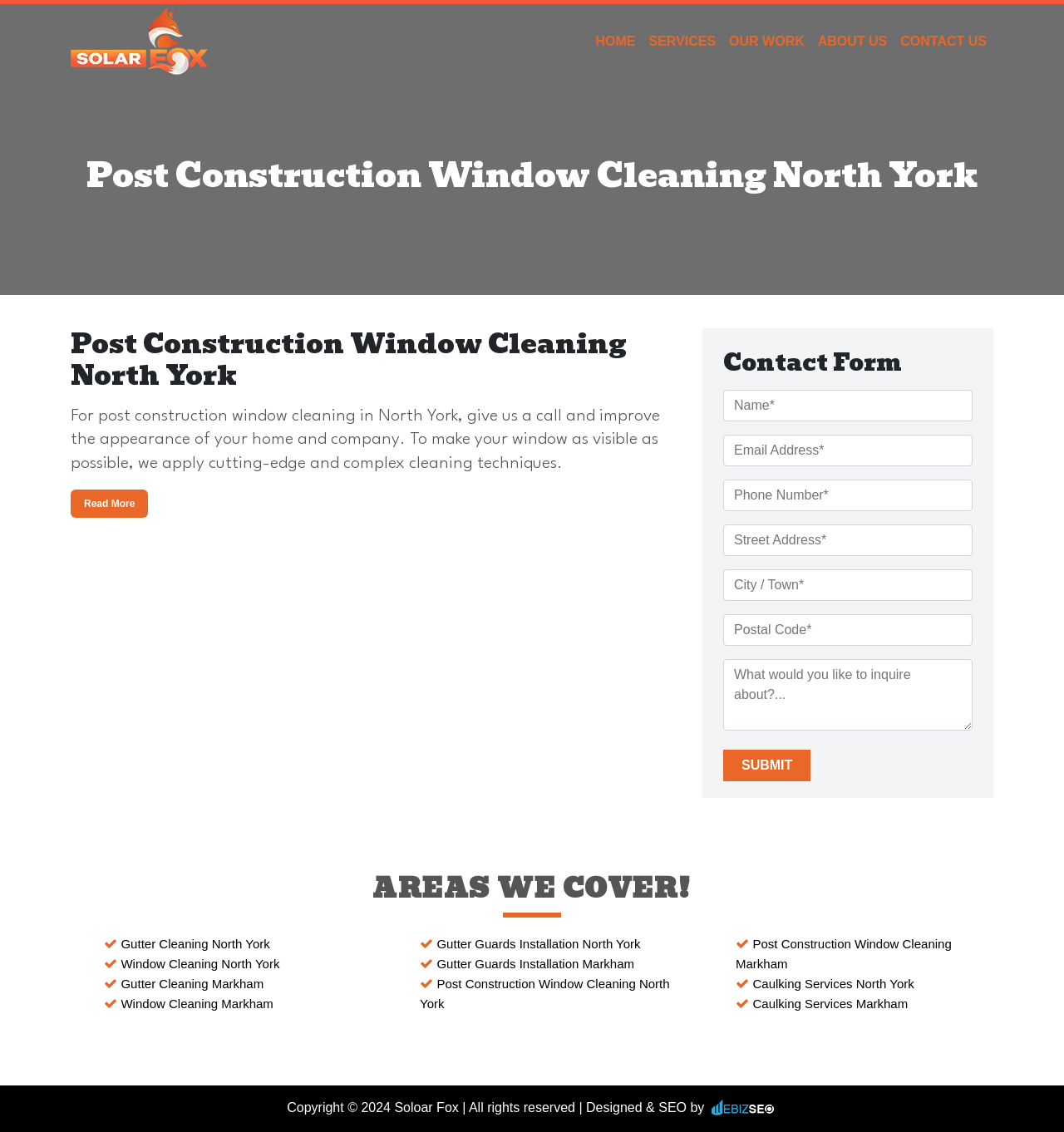Generate a comprehensive description of the contents of the webpage.

This webpage is about Solar Fox, a company that provides post-construction window cleaning services in North York. At the top left, there is a logo of Solar Fox, which is an image with a link to the company's homepage. Next to the logo, there is a heading that reads "Post Construction Window Cleaning North York". 

On the top right, there is a navigation menu with five links: "HOME", "SERVICES", "OUR WORK", "ABOUT US", and "CONTACT US". 

Below the navigation menu, there is a heading that repeats the company's service, followed by a paragraph of text that describes the service and its benefits. There is a "Read More" button below the text. 

On the right side of the page, there is a contact form with several text boxes for users to input their name, email address, phone number, street address, city, postal code, and a message. There is a "Submit" button at the bottom of the form. 

Further down the page, there is a heading that reads "AREAS WE COVER!" followed by several links to different services and locations, including gutter cleaning, window cleaning, and gutter guards installation in North York and Markham. 

At the very bottom of the page, there is a copyright notice that reads "Copyright © 2024 Solar Fox | All rights reserved | Designed & SEO by webizseo", with a link to webizseo and its logo.